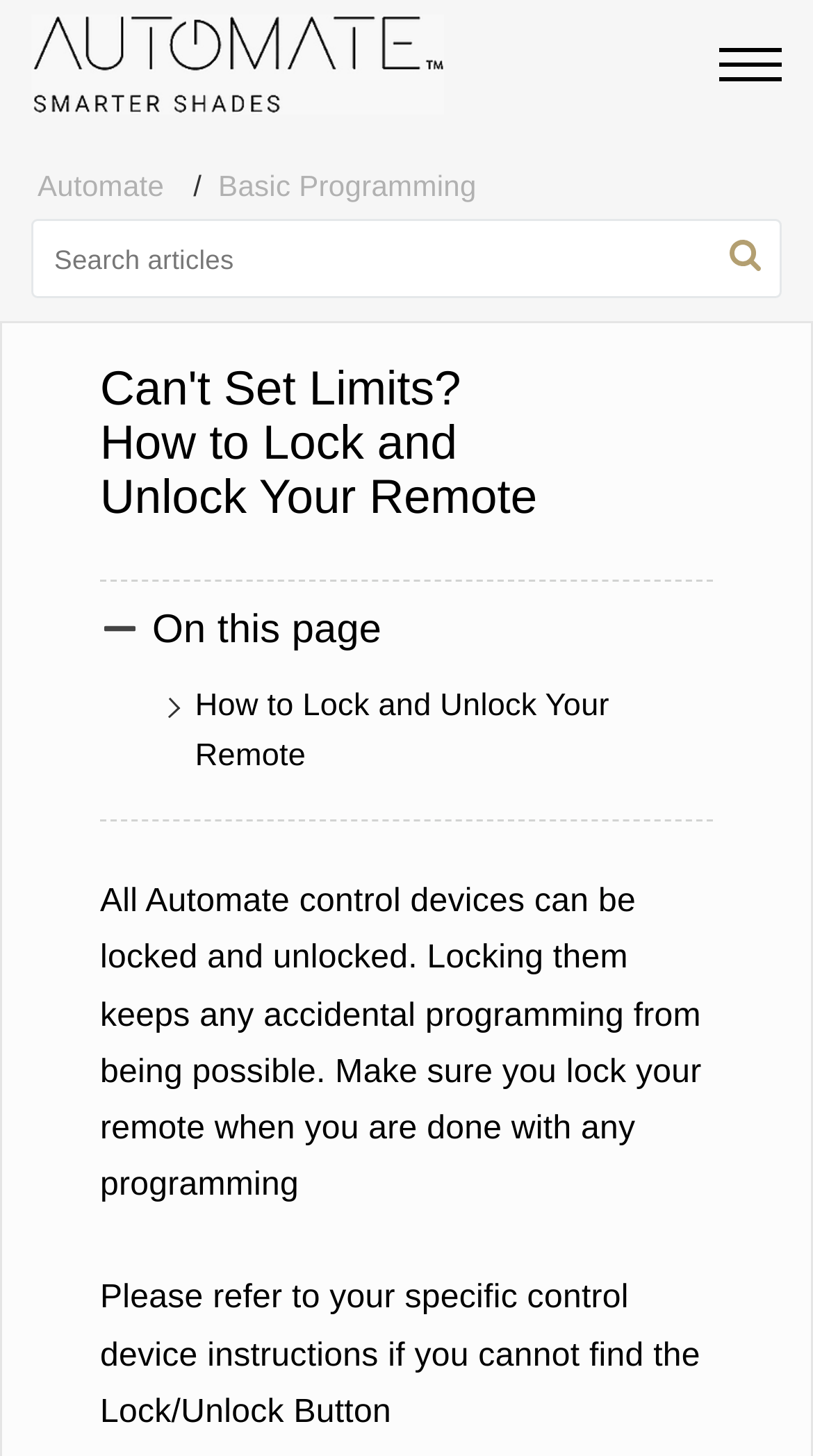Utilize the details in the image to thoroughly answer the following question: What is the function of the search button?

The search button is used to search for articles on the webpage. This is indicated by the presence of a search textbox with a placeholder text 'Search articles' and a search button with an image.